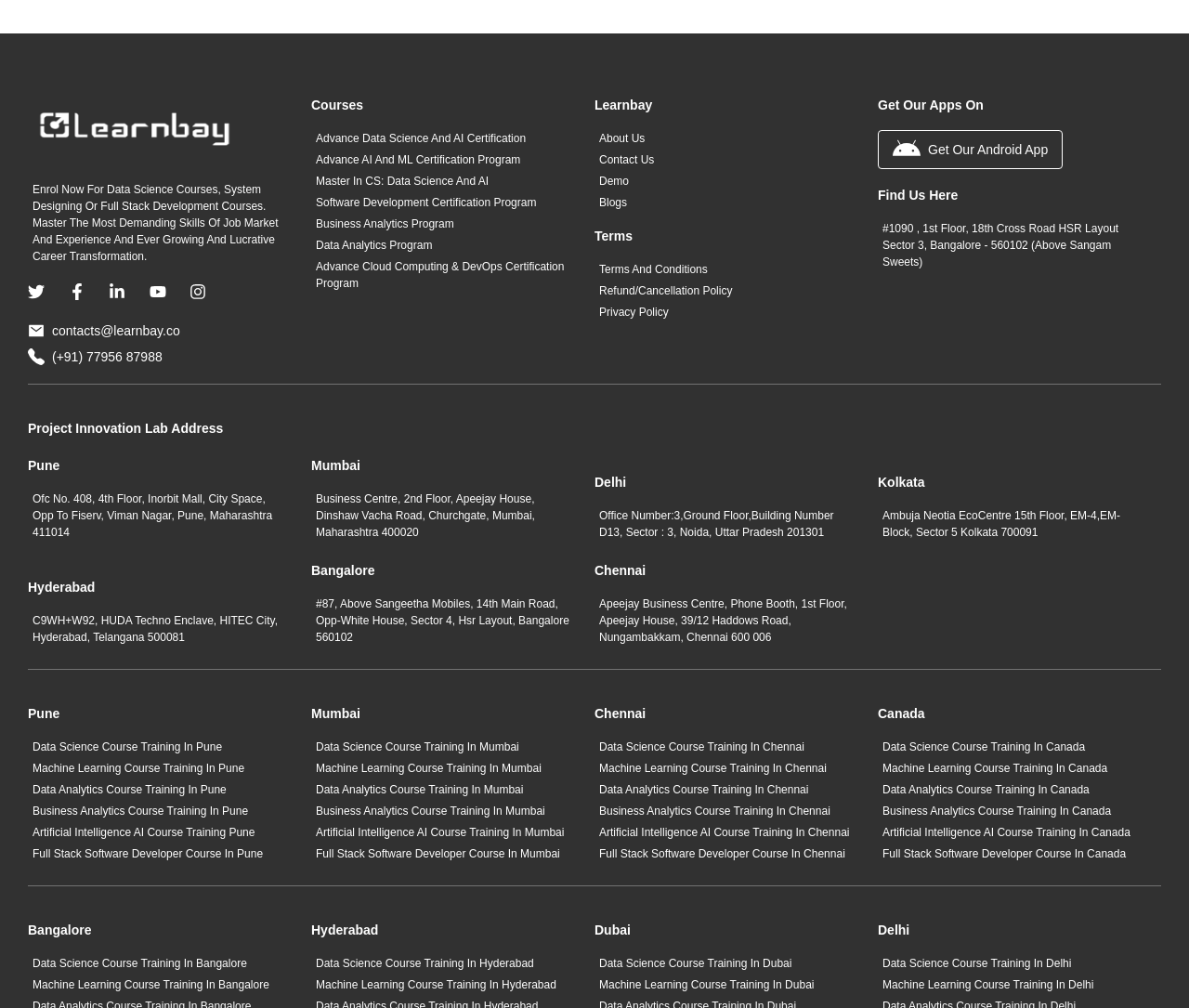Please answer the following question using a single word or phrase: 
What are the critical thinking skills required for a data analyst?

Problem-solving skills